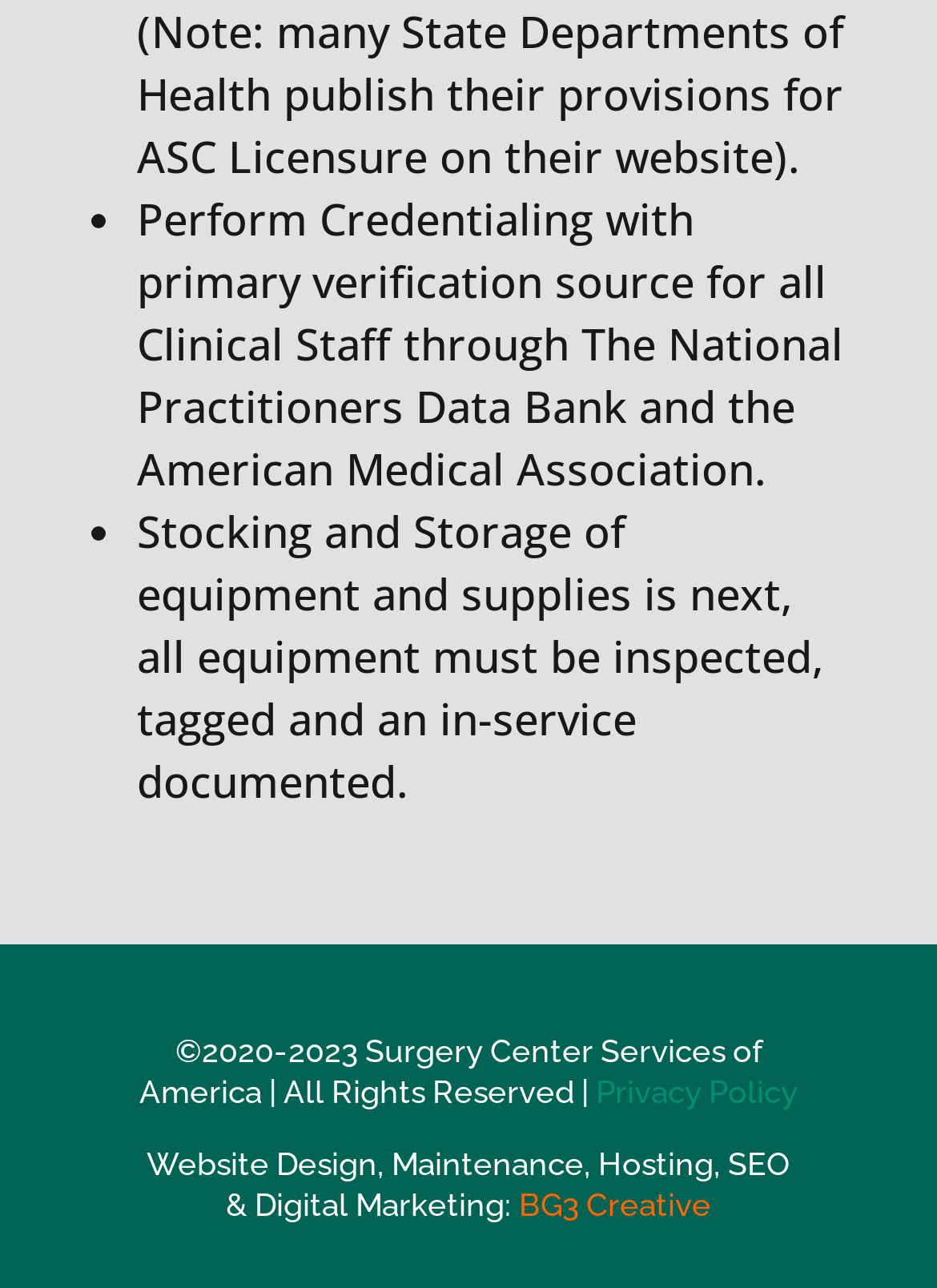Who designed the website?
Refer to the screenshot and respond with a concise word or phrase.

BG3 Creative